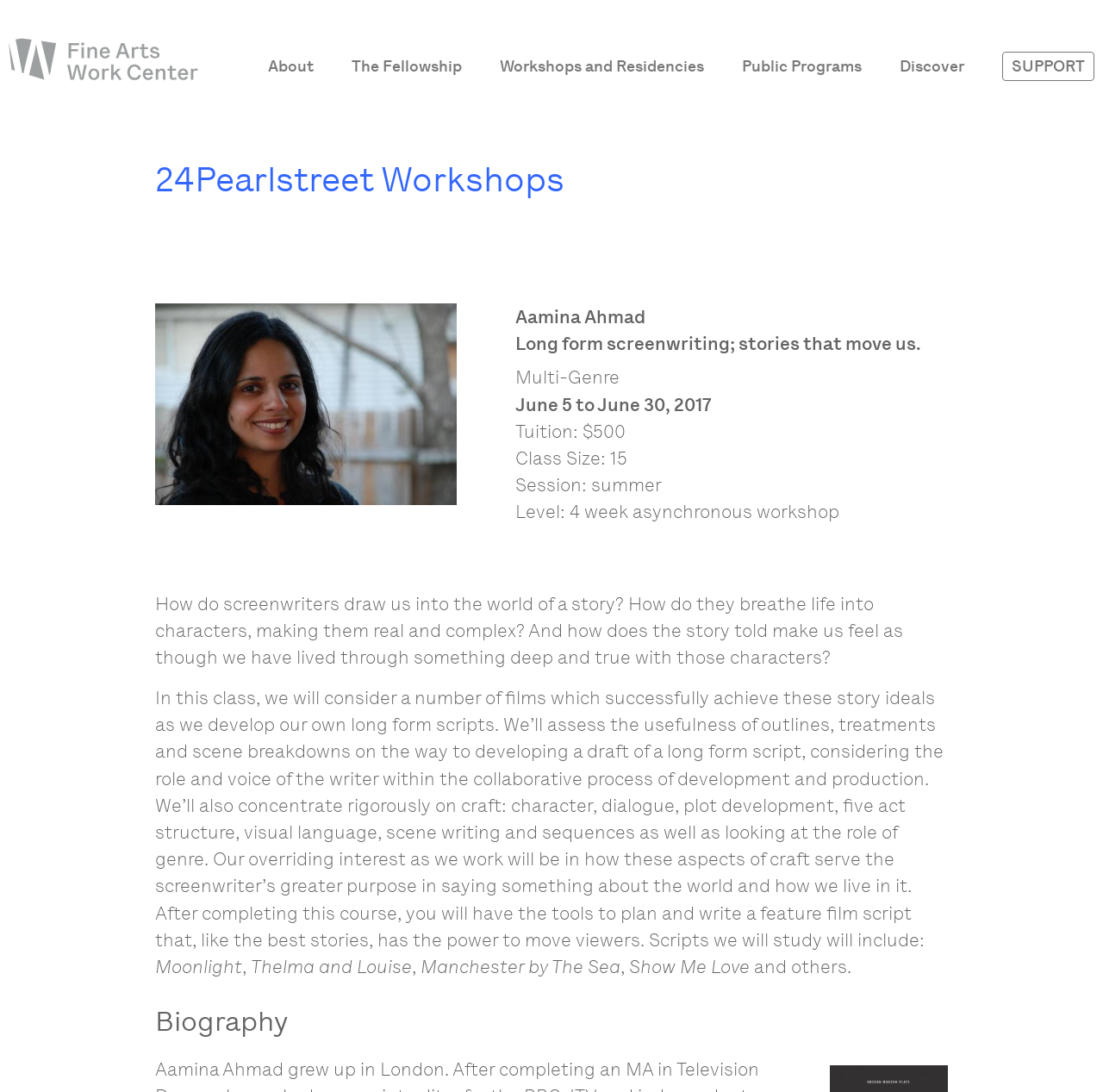Refer to the image and provide an in-depth answer to the question: 
What is the duration of the workshop?

I found the answer by reading the StaticText element with the text 'Level: 4 week asynchronous workshop' which is located below the heading '24Pearlstreet Workshops'.